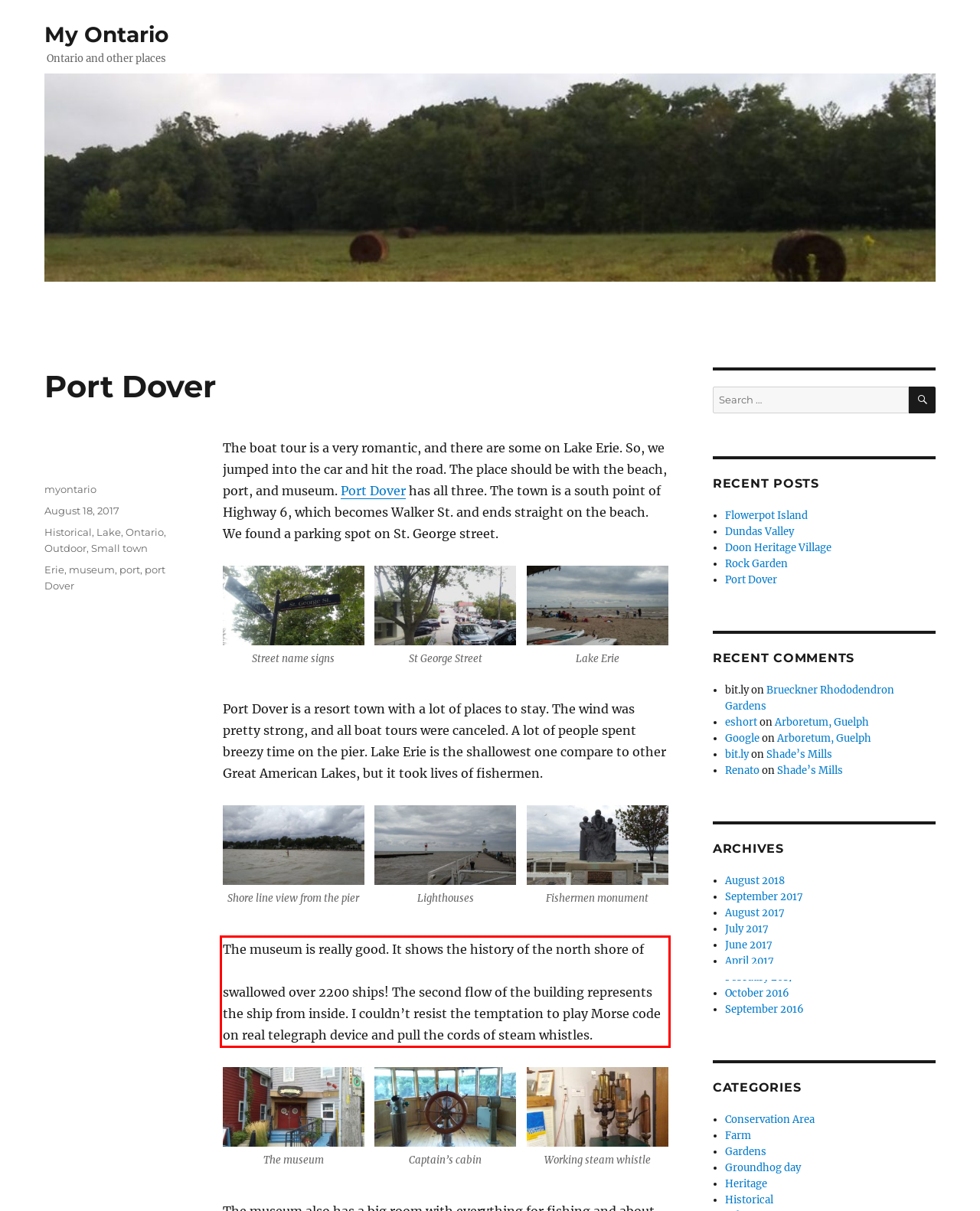Within the provided webpage screenshot, find the red rectangle bounding box and perform OCR to obtain the text content.

The museum is really good. It shows the history of the north shore of Lake Erie and the ways people survived the storms. This pretty lake swallowed over 2200 ships! The second flow of the building represents the ship from inside. I couldn’t resist the temptation to play Morse code on real telegraph device and pull the cords of steam whistles.